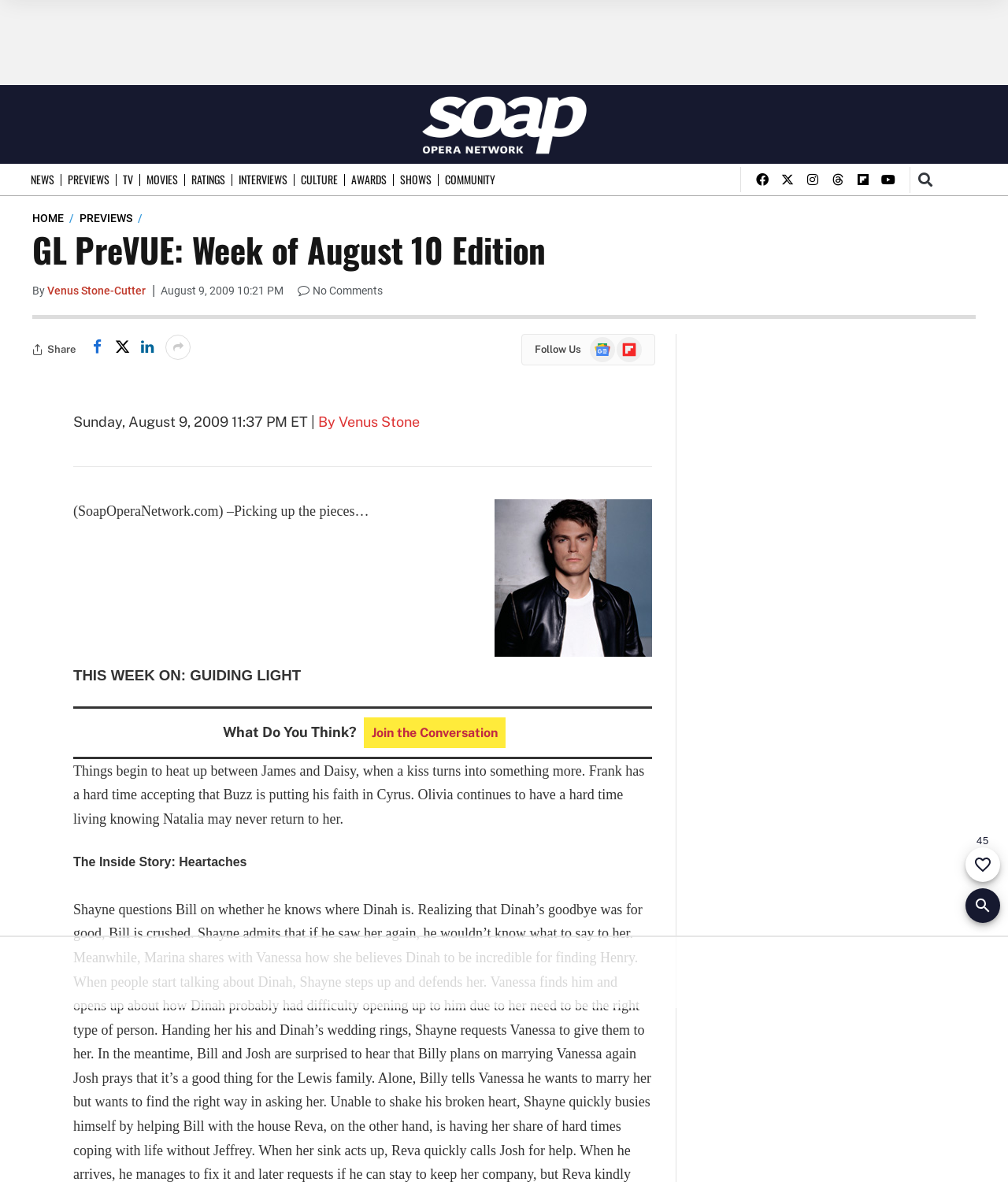Please identify the bounding box coordinates of the area I need to click to accomplish the following instruction: "Join the conversation".

[0.361, 0.607, 0.502, 0.633]